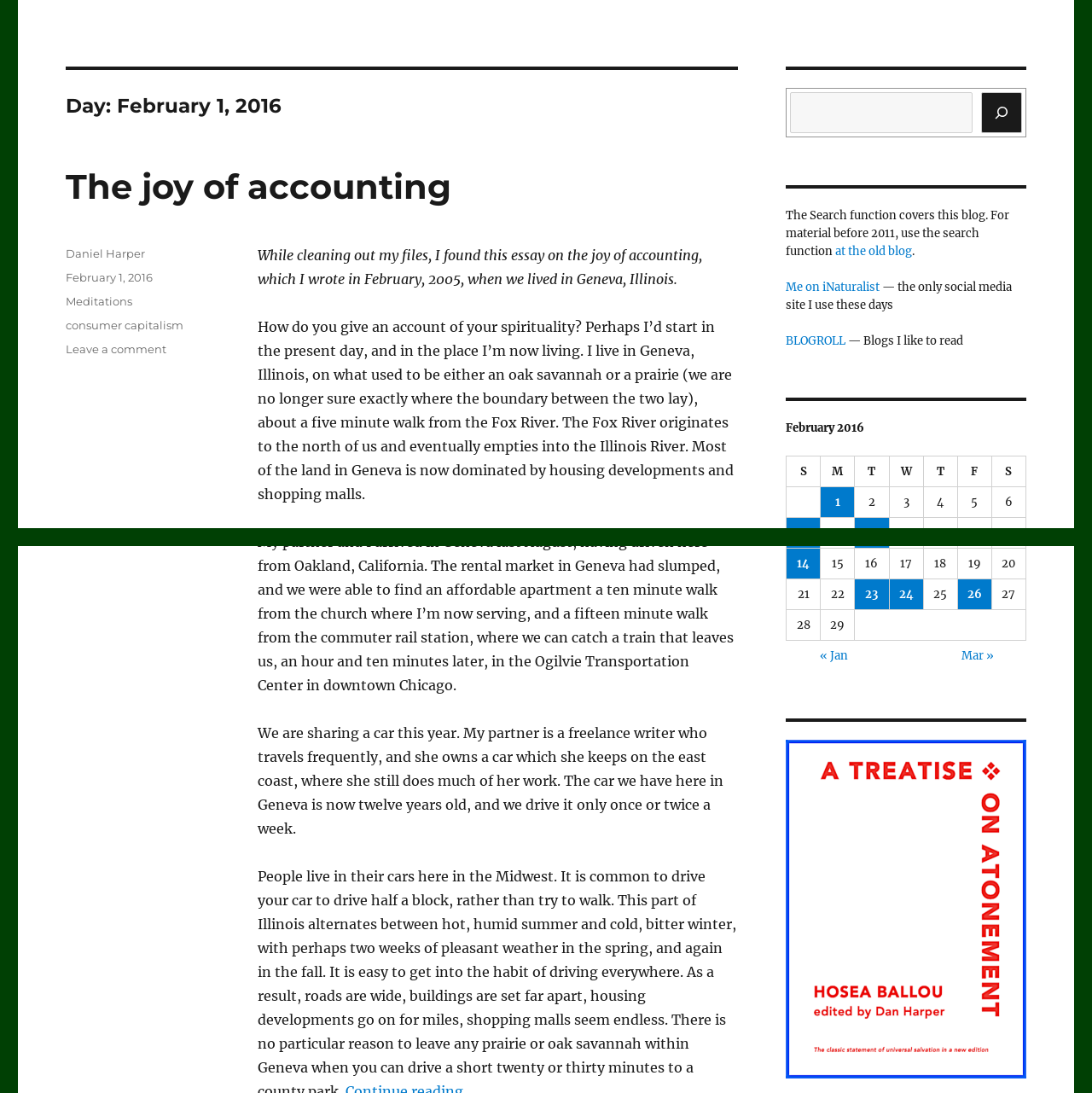Give the bounding box coordinates for the element described by: "February 1, 2016July 23, 2023".

[0.06, 0.247, 0.14, 0.26]